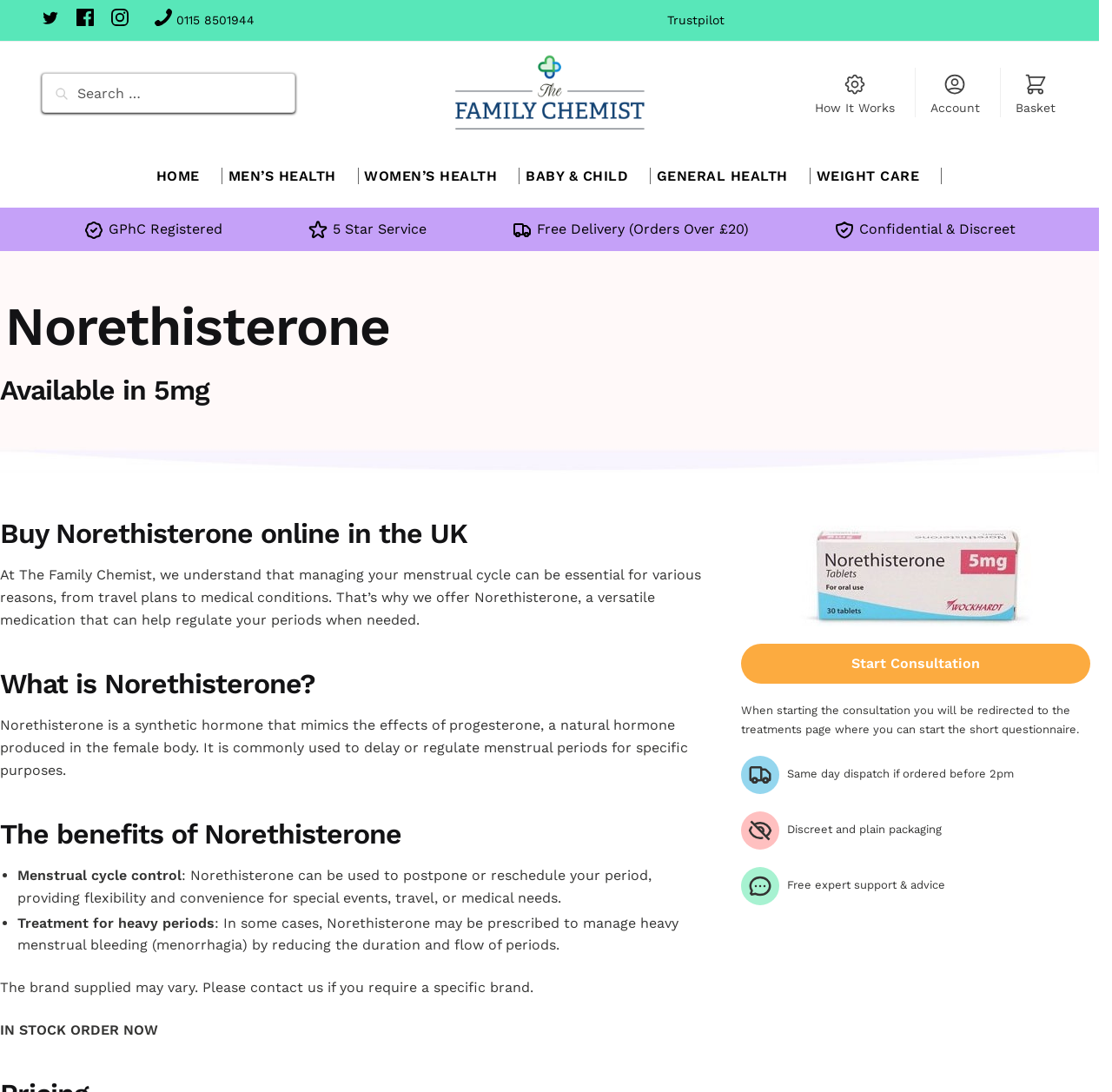Find the bounding box coordinates of the clickable region needed to perform the following instruction: "Call the phone number". The coordinates should be provided as four float numbers between 0 and 1, i.e., [left, top, right, bottom].

[0.158, 0.01, 0.229, 0.028]